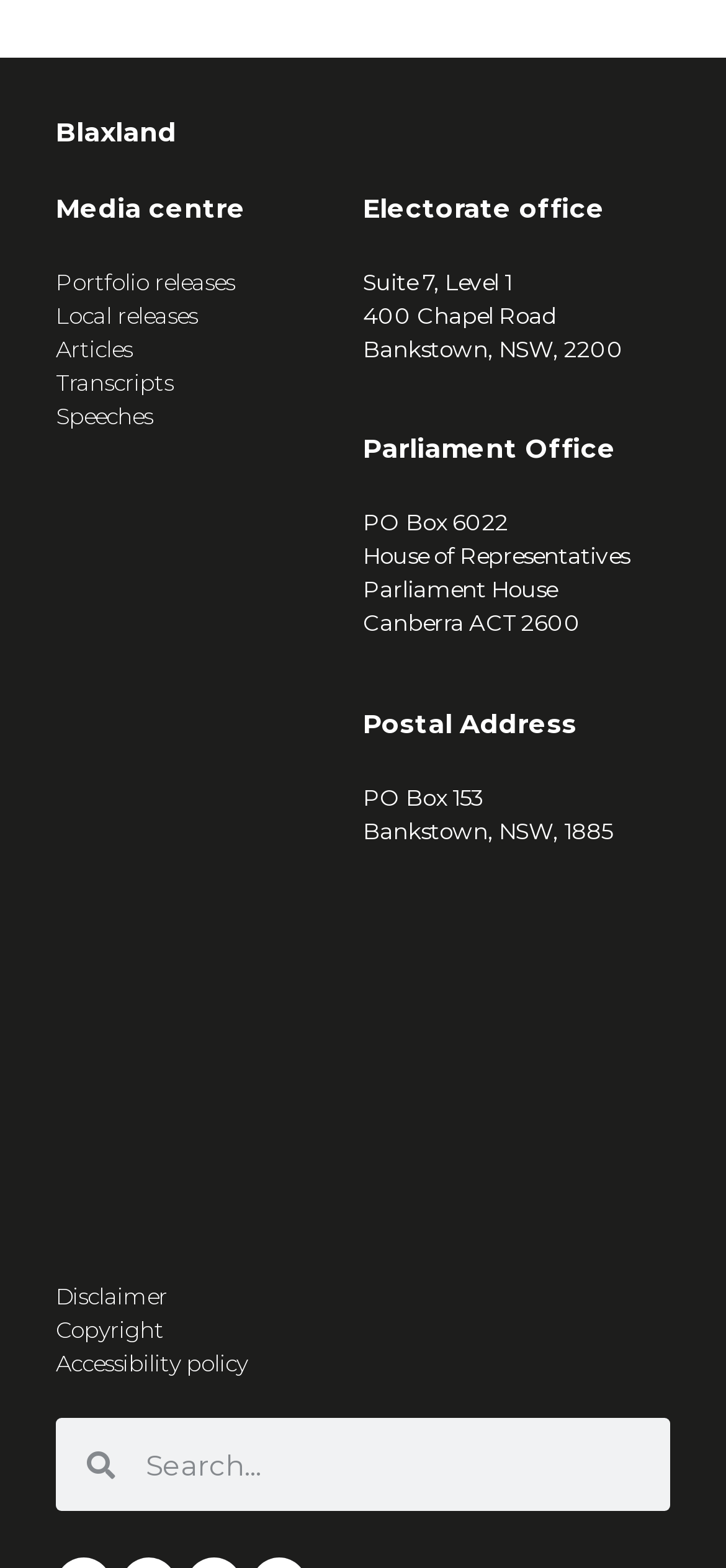Please identify the bounding box coordinates of the element that needs to be clicked to perform the following instruction: "Click SEND".

None